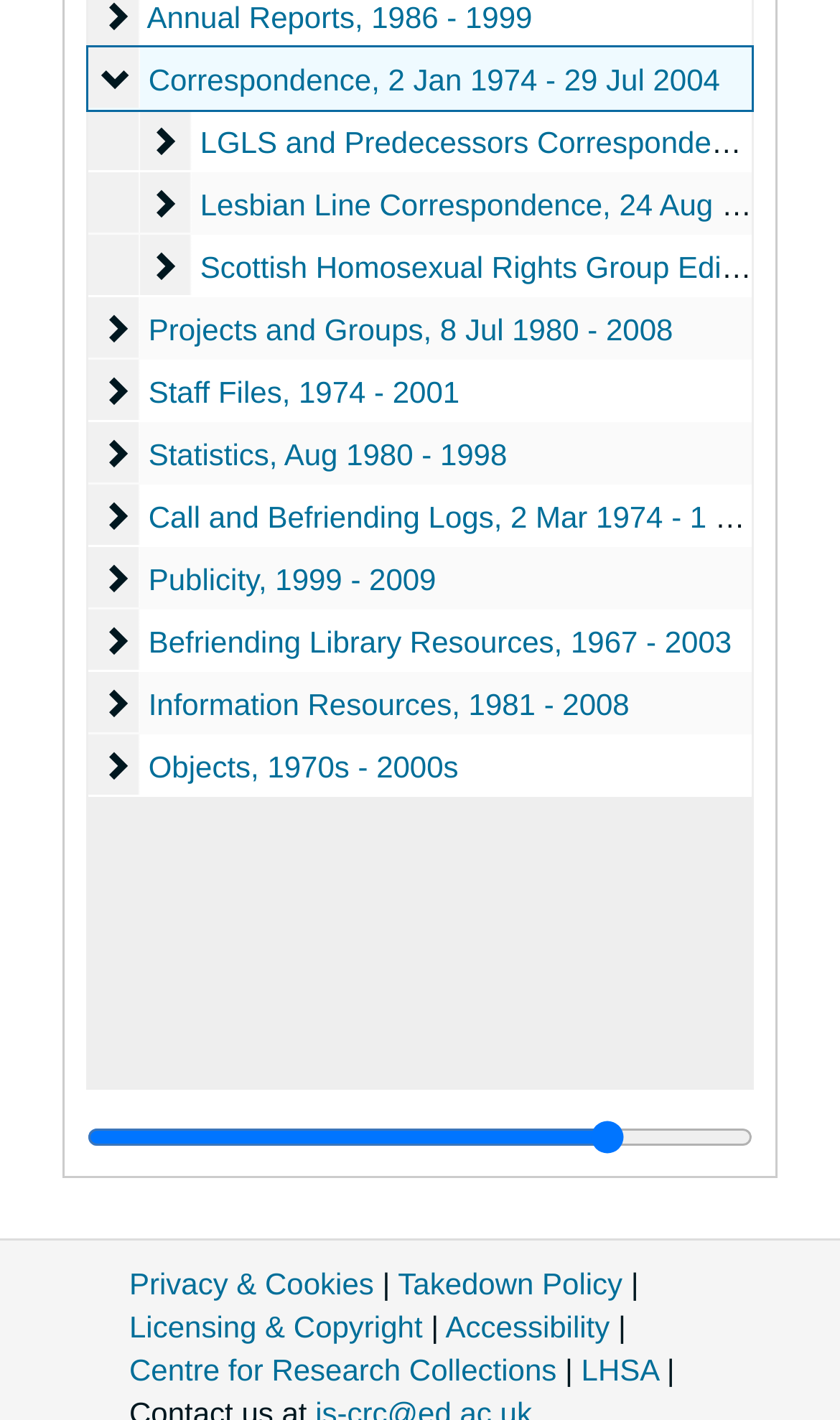Please find the bounding box coordinates of the element that needs to be clicked to perform the following instruction: "View Regis Prograis vs Josh Taylor article". The bounding box coordinates should be four float numbers between 0 and 1, represented as [left, top, right, bottom].

None